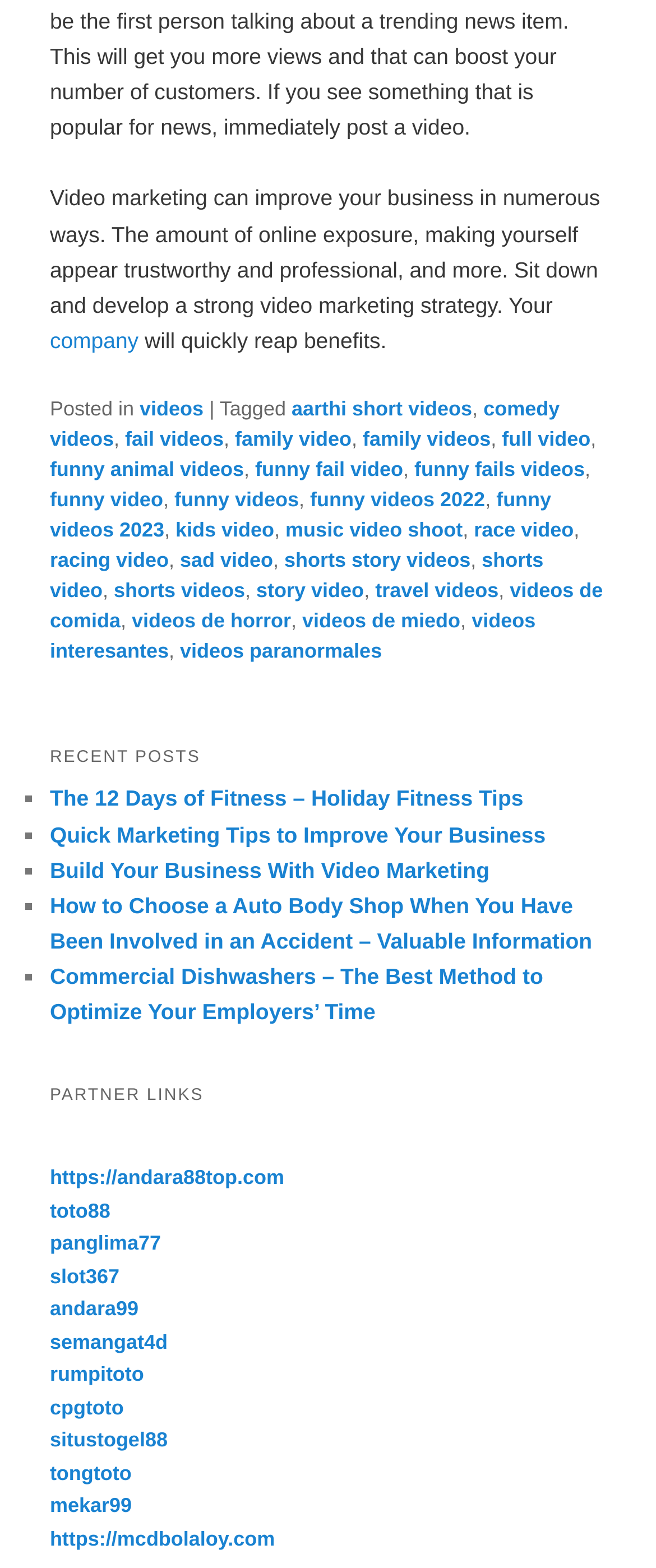Identify the bounding box coordinates of the region that should be clicked to execute the following instruction: "Explore the 'PARTNER LINKS' section".

[0.076, 0.685, 0.924, 0.713]